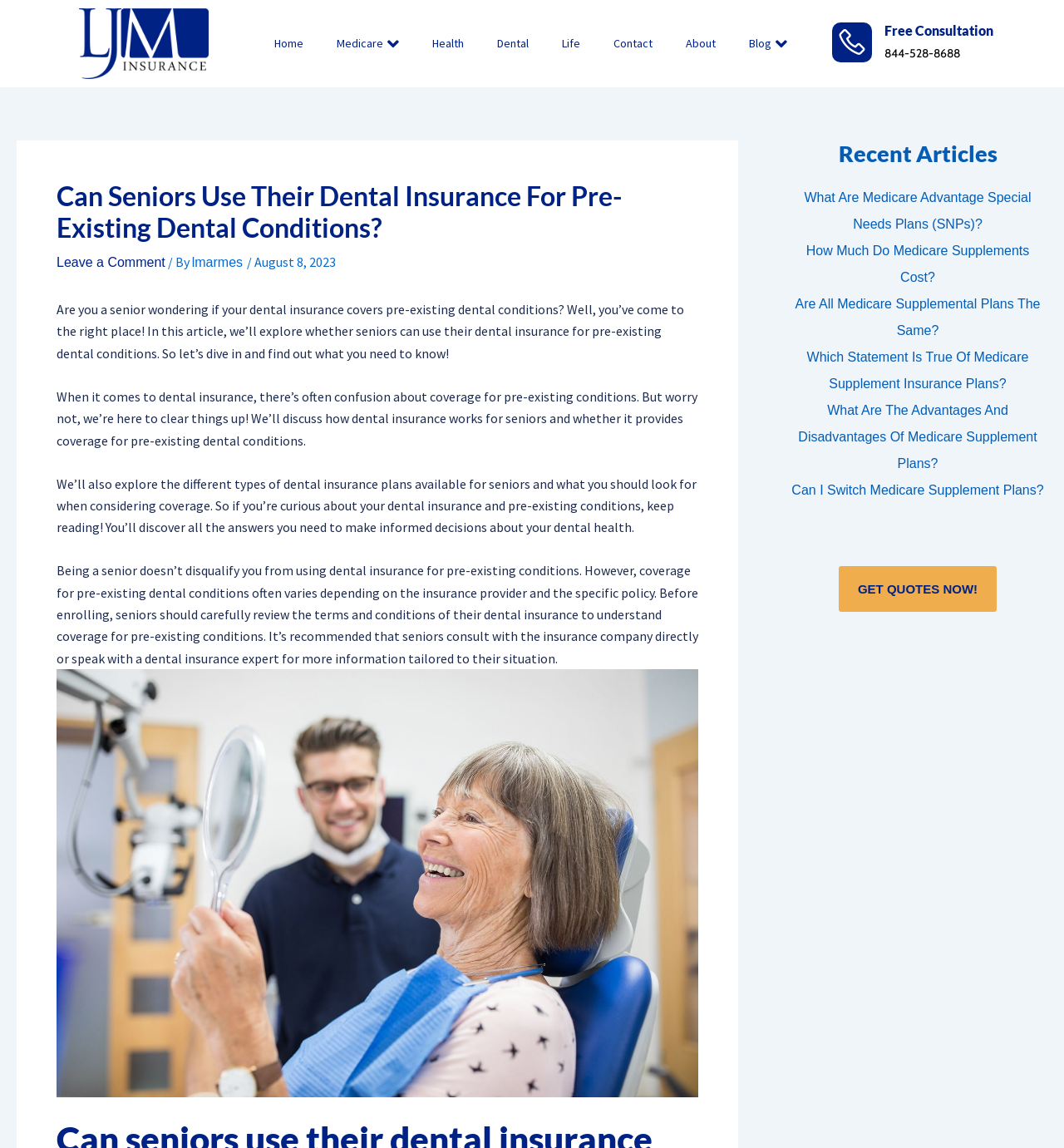Carefully examine the image and provide an in-depth answer to the question: How many recent articles are listed on the webpage?

I counted the number of article elements in the 'Recent Articles' section, which are 5 links to different articles.